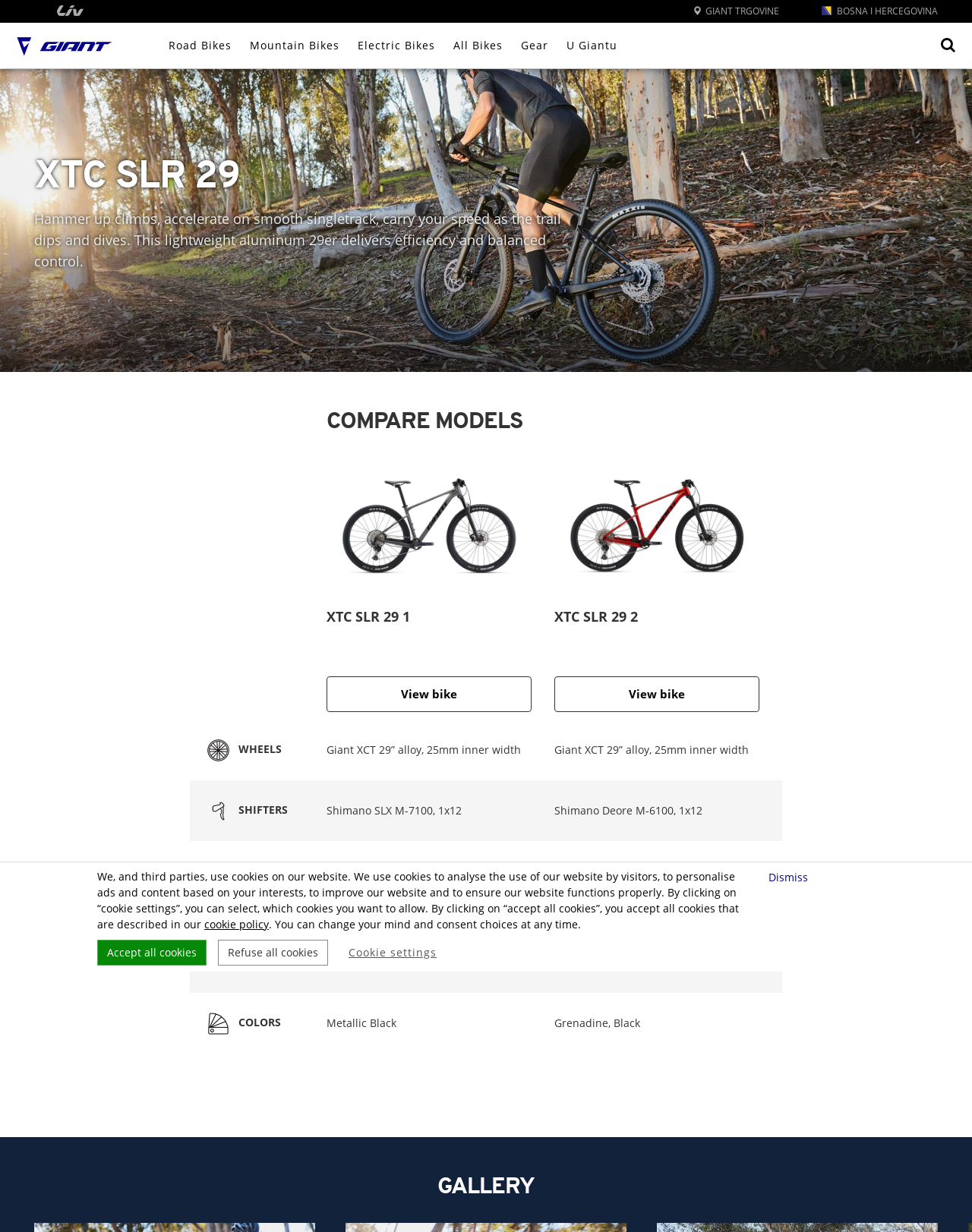What is the material of XTC SLR 29's fork?
Please give a detailed and elaborate answer to the question based on the image.

From the table section of the webpage, specifically the row with the header 'FORK', it can be seen that the fork of XTC SLR 29 is made of alloy.